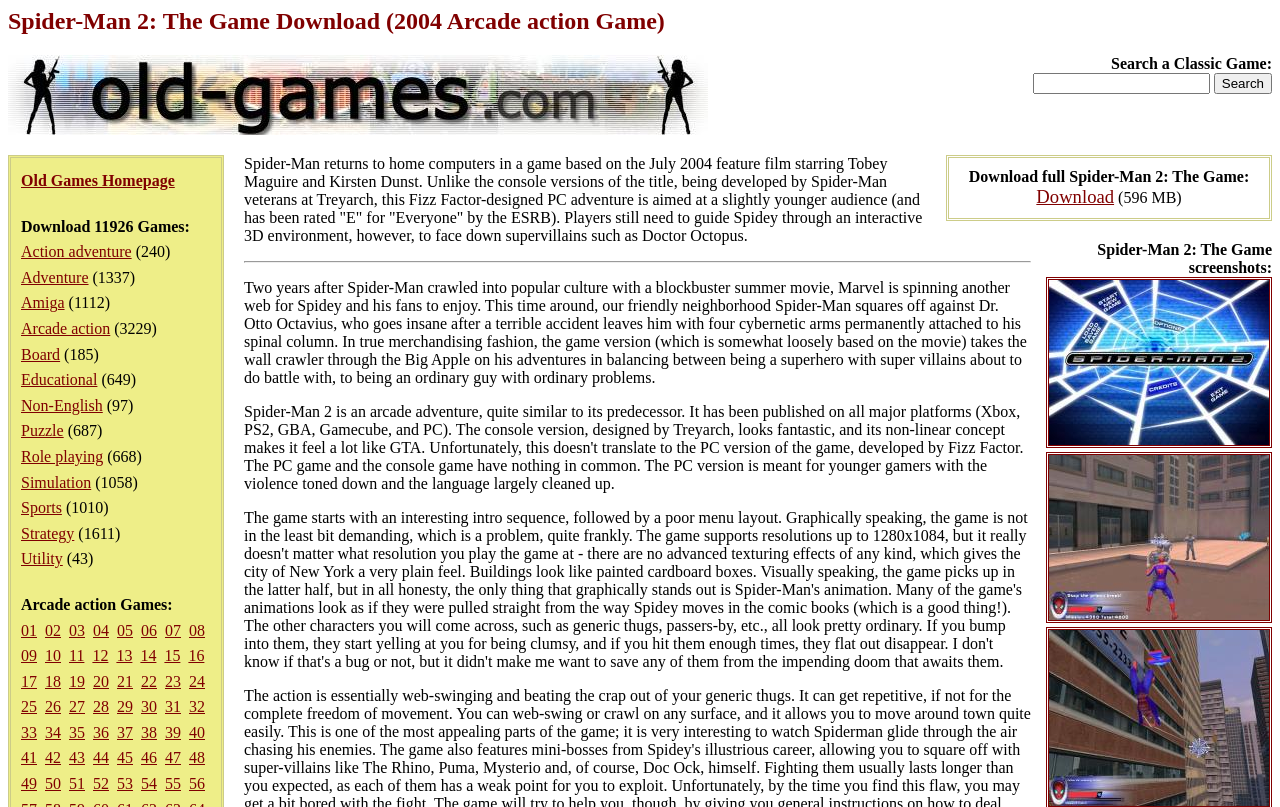Given the element description Old Games Homepage, predict the bounding box coordinates for the UI element in the webpage screenshot. The format should be (top-left x, top-left y, bottom-right x, bottom-right y), and the values should be between 0 and 1.

[0.016, 0.213, 0.137, 0.234]